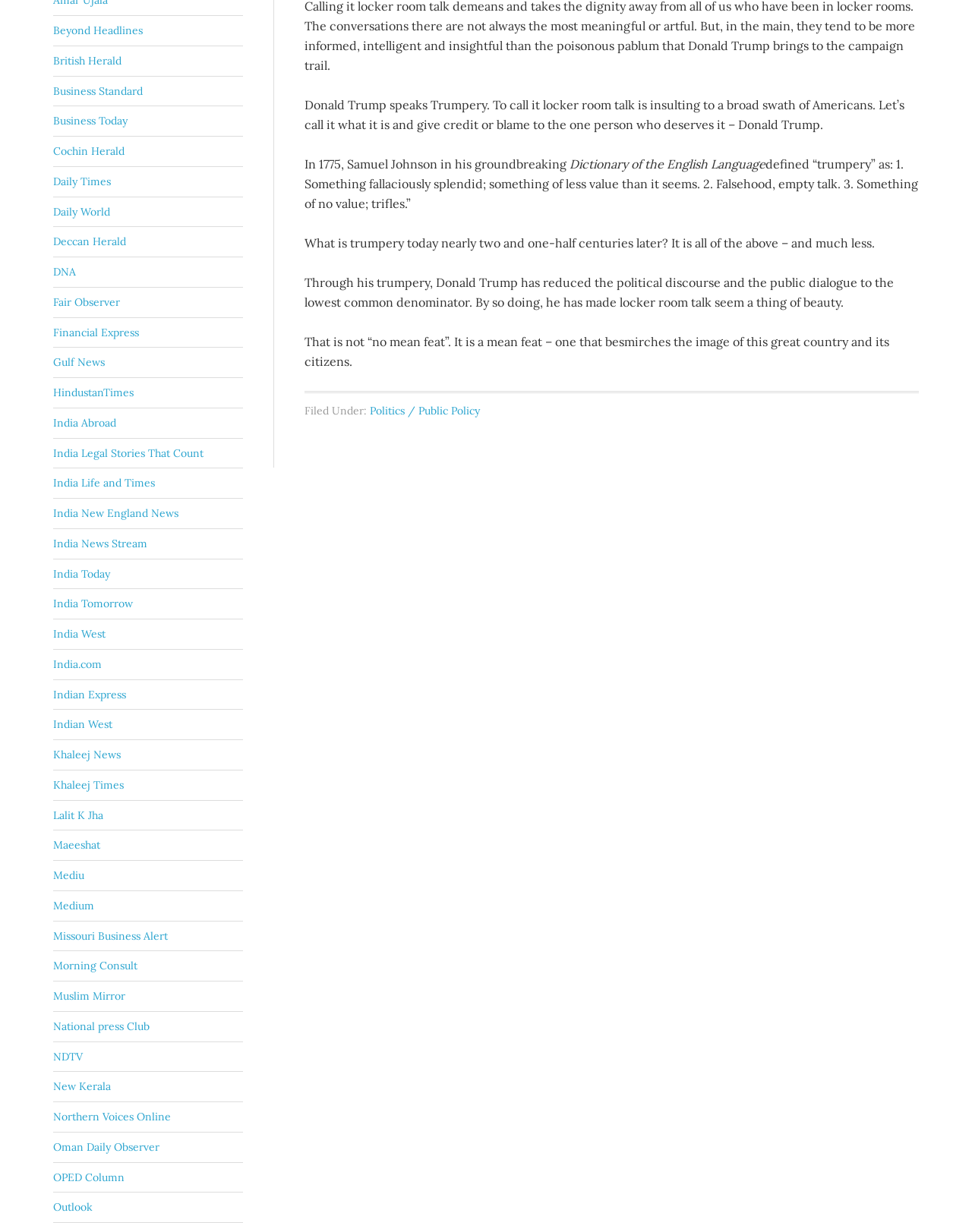Utilize the details in the image to thoroughly answer the following question: What is the definition of trumpery?

According to the text, Samuel Johnson defined 'trumpery' as '1. Something fallaciously splendid; something of less value than it seems. 2. Falsehood, empty talk. 3. Something of no value; trifles.' This definition is provided in the context of discussing Donald Trump's language.